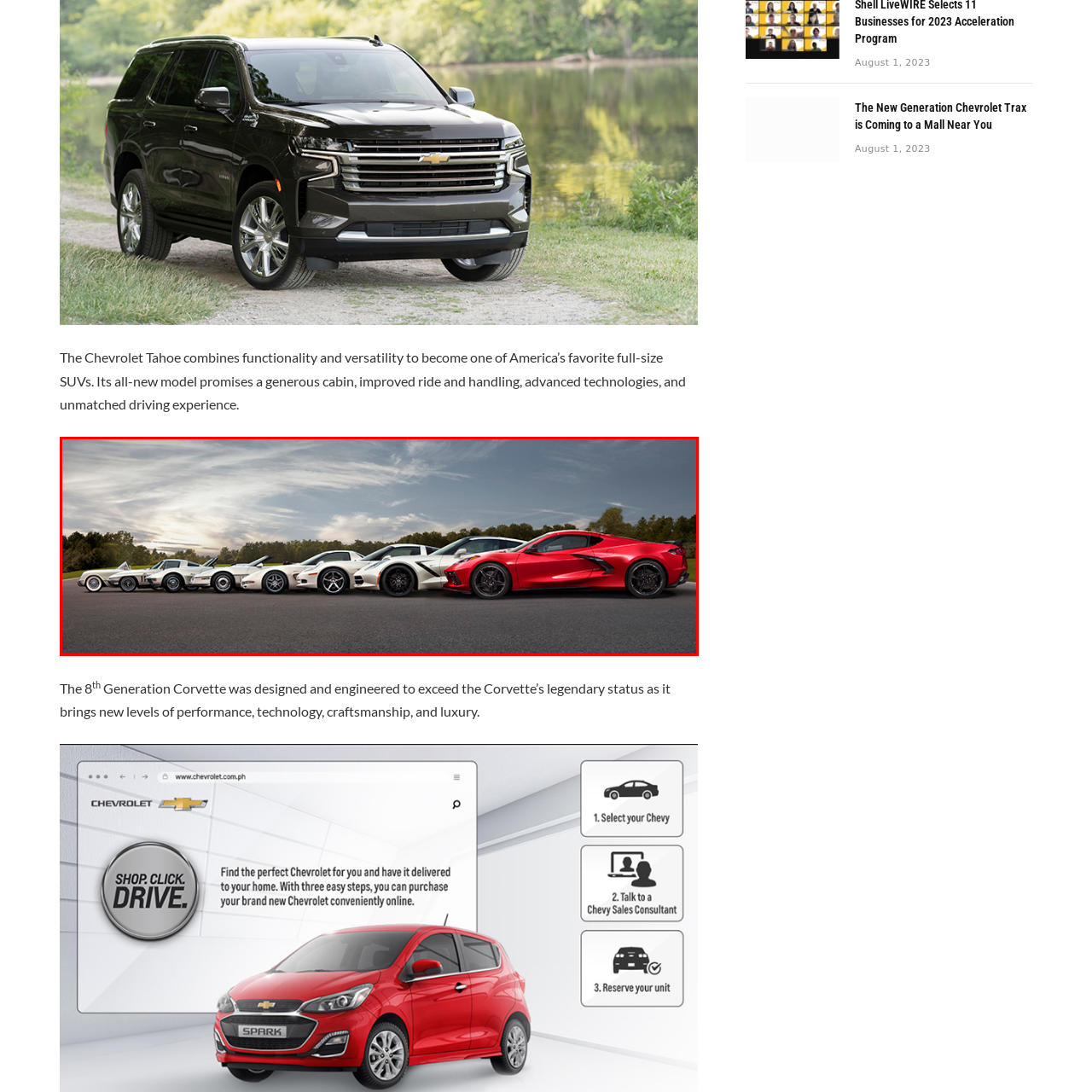Look at the image marked by the red box and respond with a single word or phrase: What is the surface beneath the Corvettes?

smooth asphalt